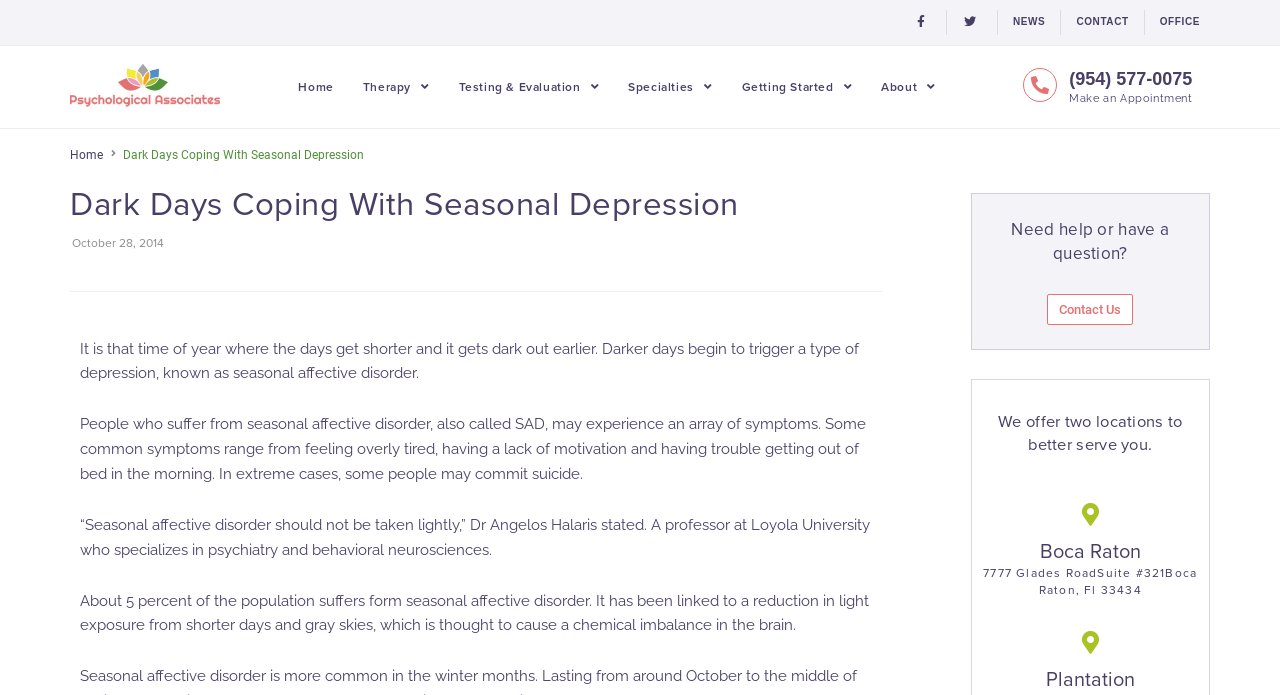Please identify the bounding box coordinates of the element I should click to complete this instruction: 'Go to Building & Construction'. The coordinates should be given as four float numbers between 0 and 1, like this: [left, top, right, bottom].

None